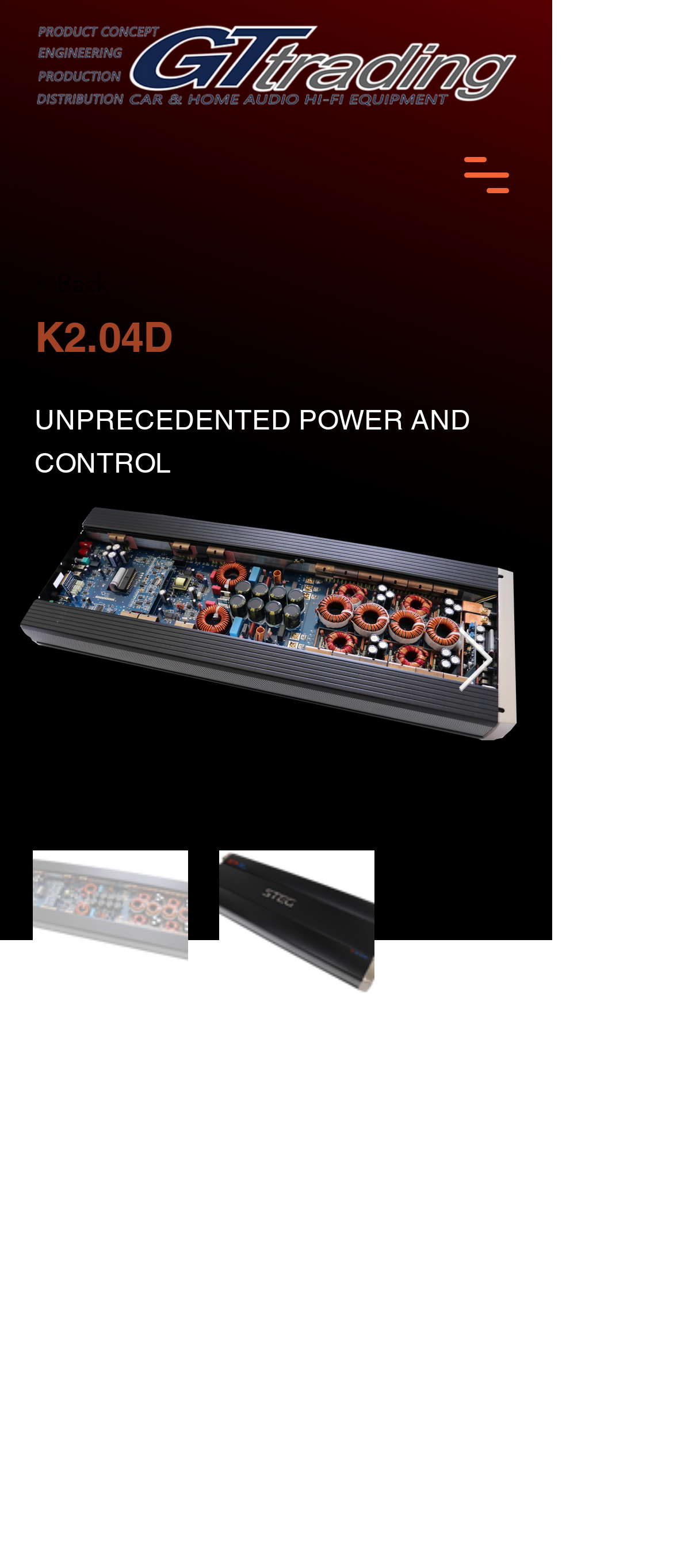Identify the bounding box for the UI element specified in this description: "aria-label="Next Item"". The coordinates must be four float numbers between 0 and 1, formatted as [left, top, right, bottom].

[0.677, 0.4, 0.736, 0.443]